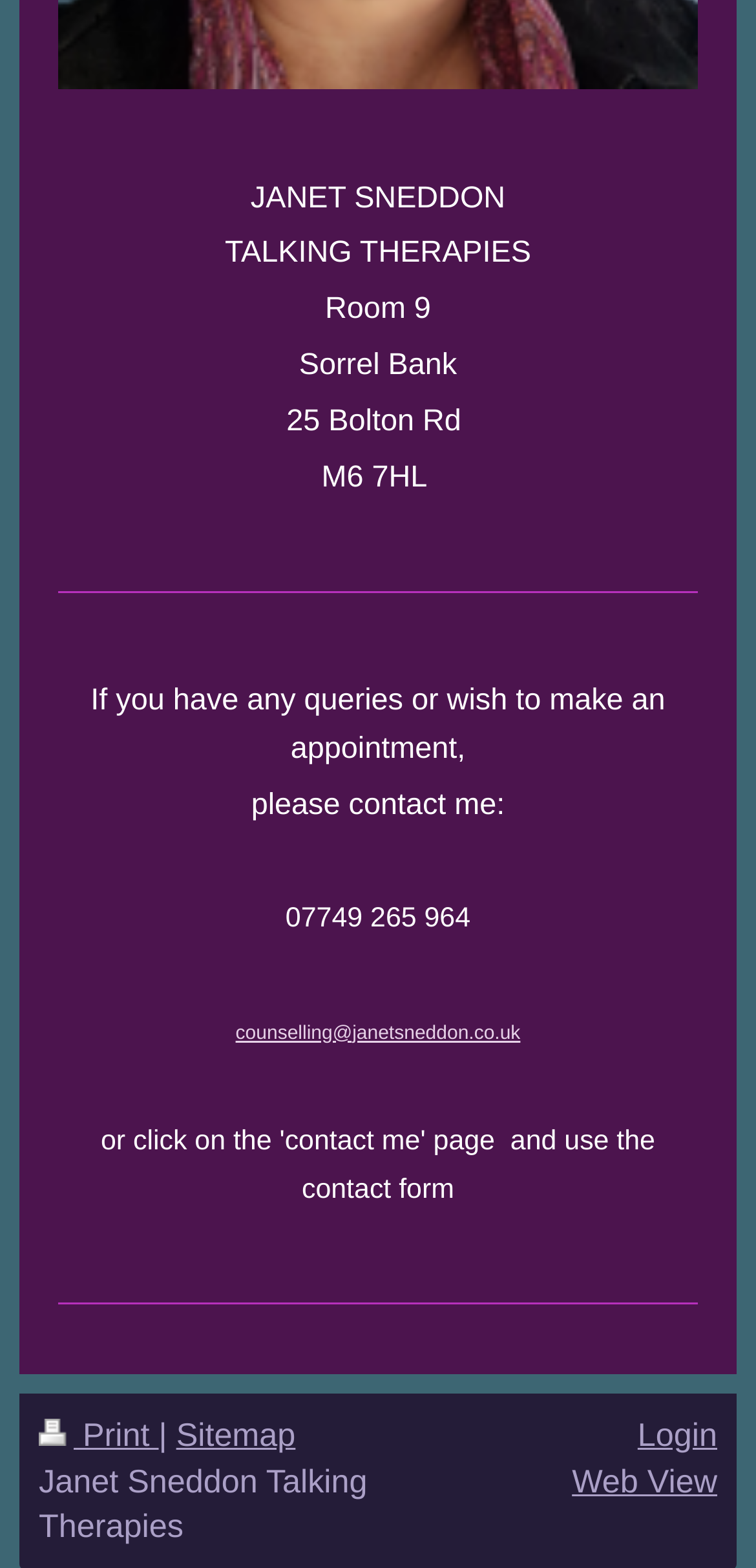Predict the bounding box of the UI element based on this description: "Print".

[0.051, 0.904, 0.21, 0.927]